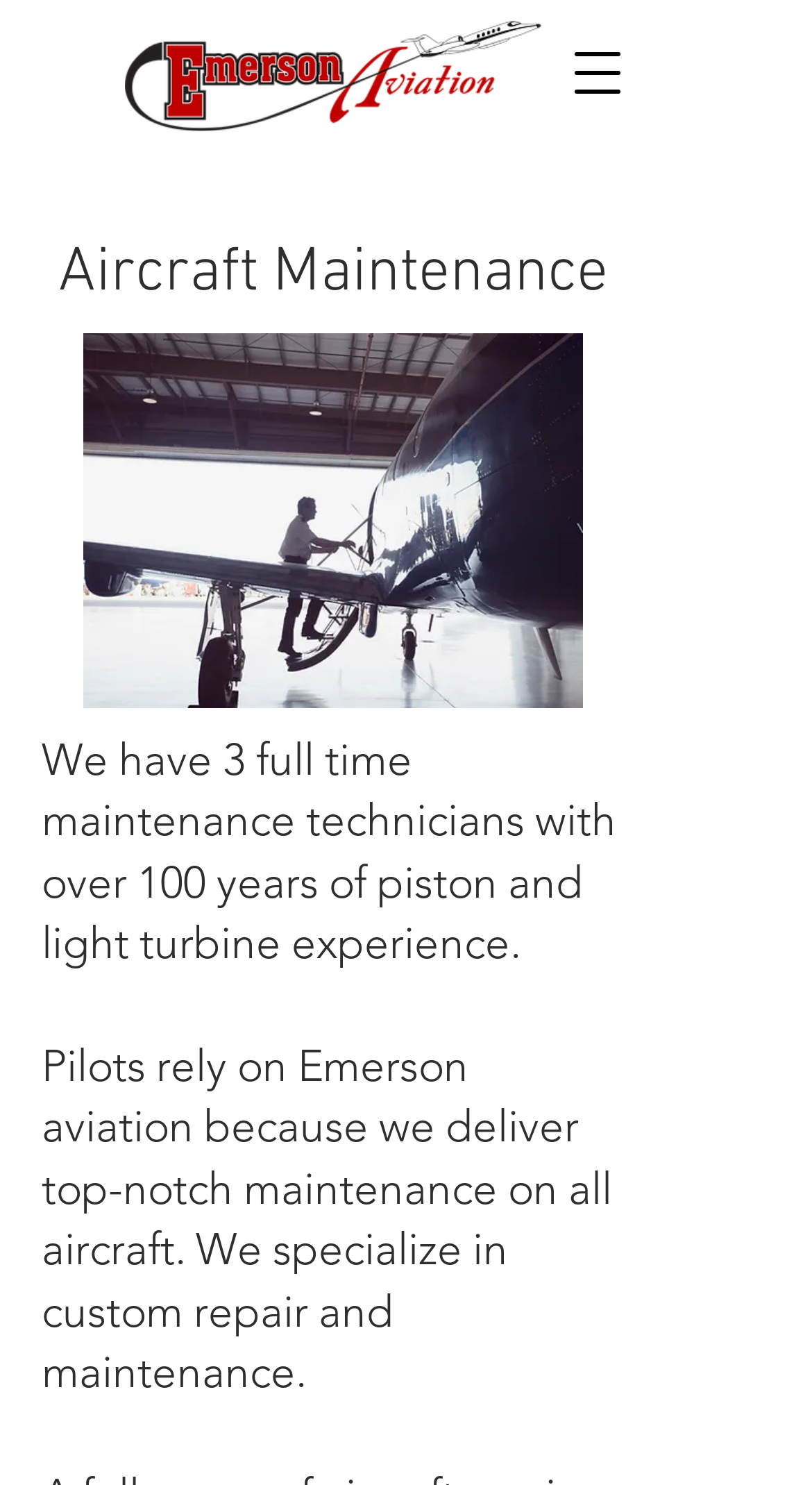Locate the bounding box of the user interface element based on this description: "aria-label="Open navigation menu"".

[0.672, 0.014, 0.8, 0.084]